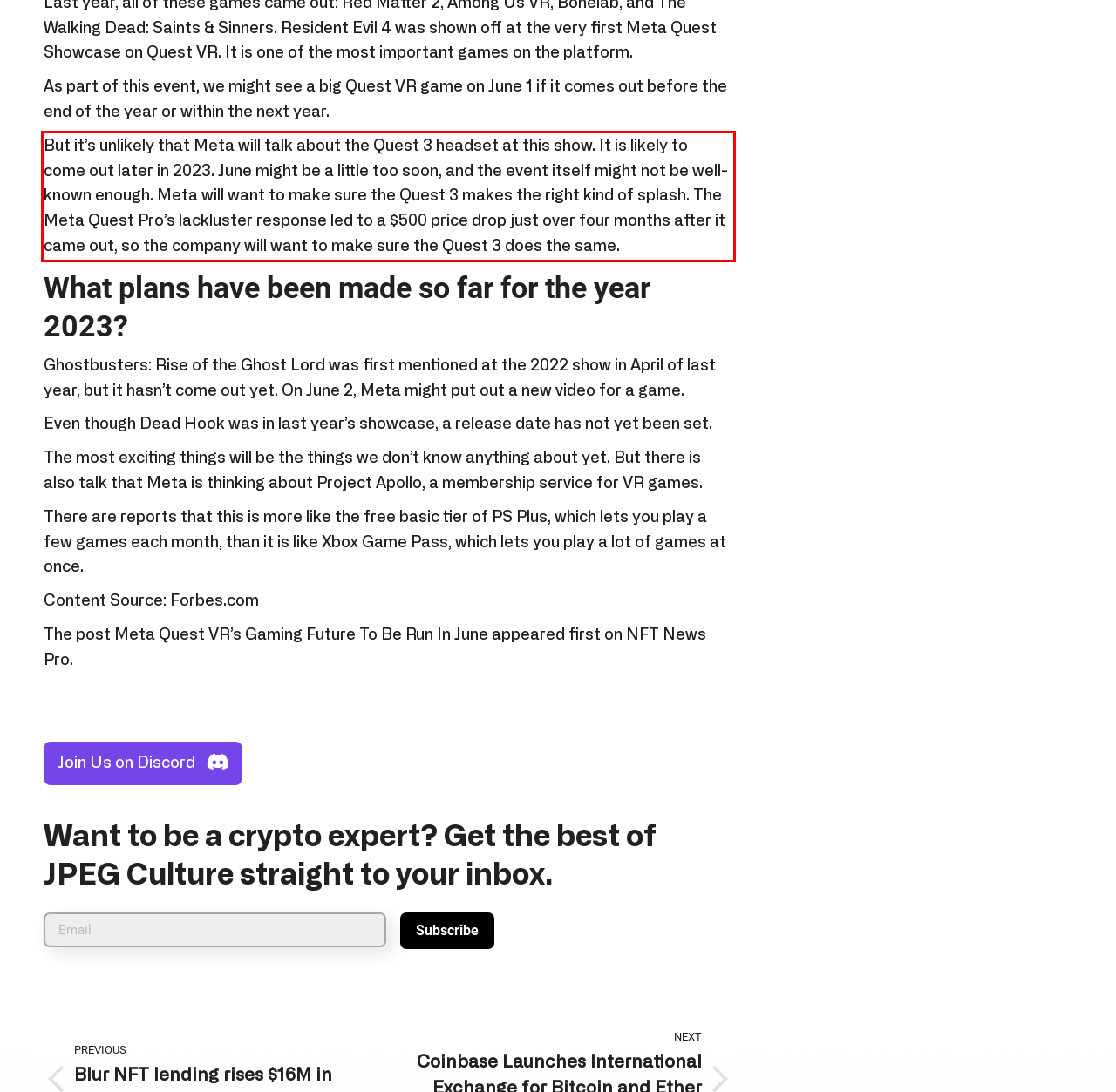Please perform OCR on the text within the red rectangle in the webpage screenshot and return the text content.

But it’s unlikely that Meta will talk about the Quest 3 headset at this show. It is likely to come out later in 2023. June might be a little too soon, and the event itself might not be well-known enough. Meta will want to make sure the Quest 3 makes the right kind of splash. The Meta Quest Pro’s lackluster response led to a $500 price drop just over four months after it came out, so the company will want to make sure the Quest 3 does the same.